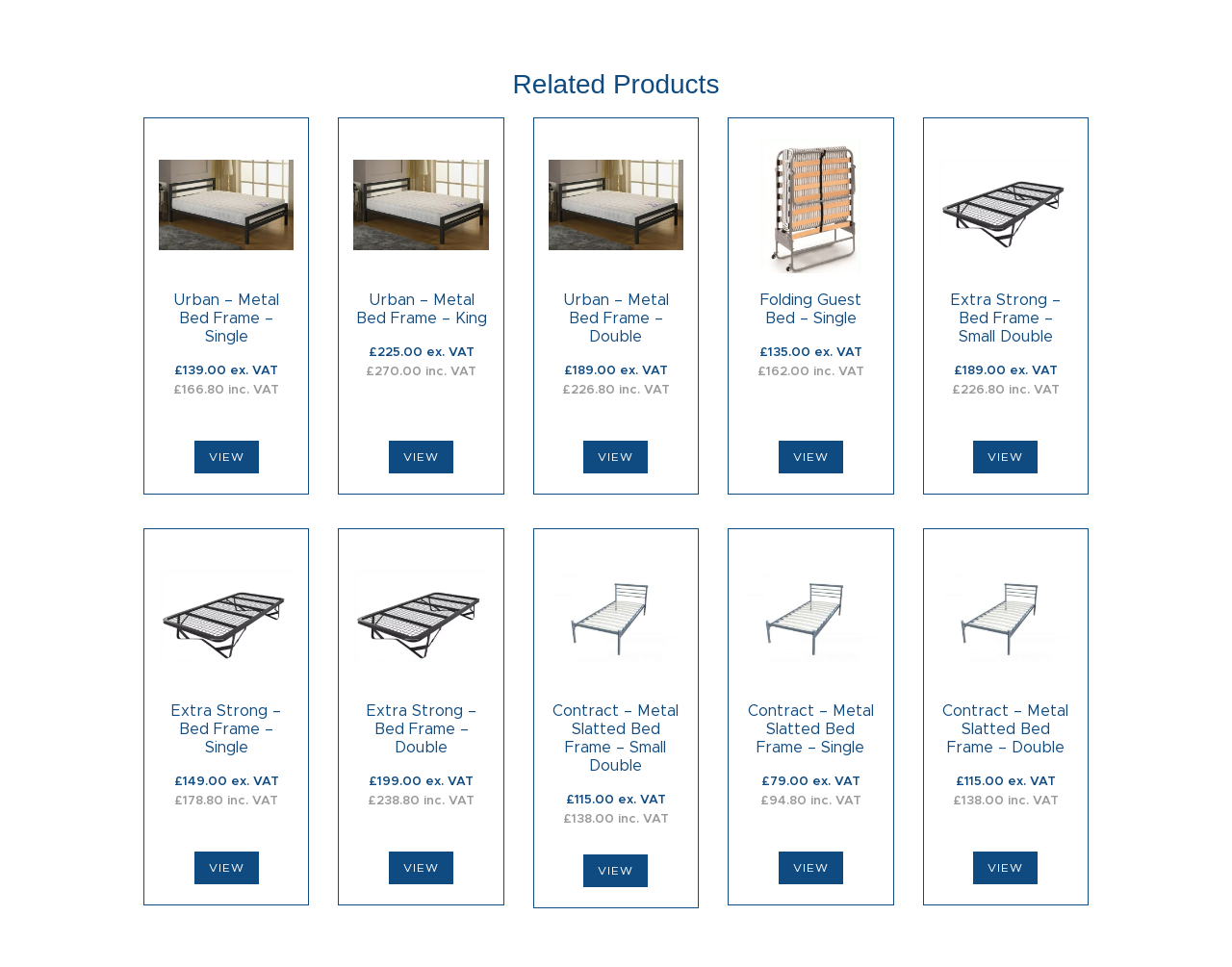Please determine the bounding box coordinates of the clickable area required to carry out the following instruction: "View Urban – Metal Bed Frame – King". The coordinates must be four float numbers between 0 and 1, represented as [left, top, right, bottom].

[0.289, 0.303, 0.395, 0.338]